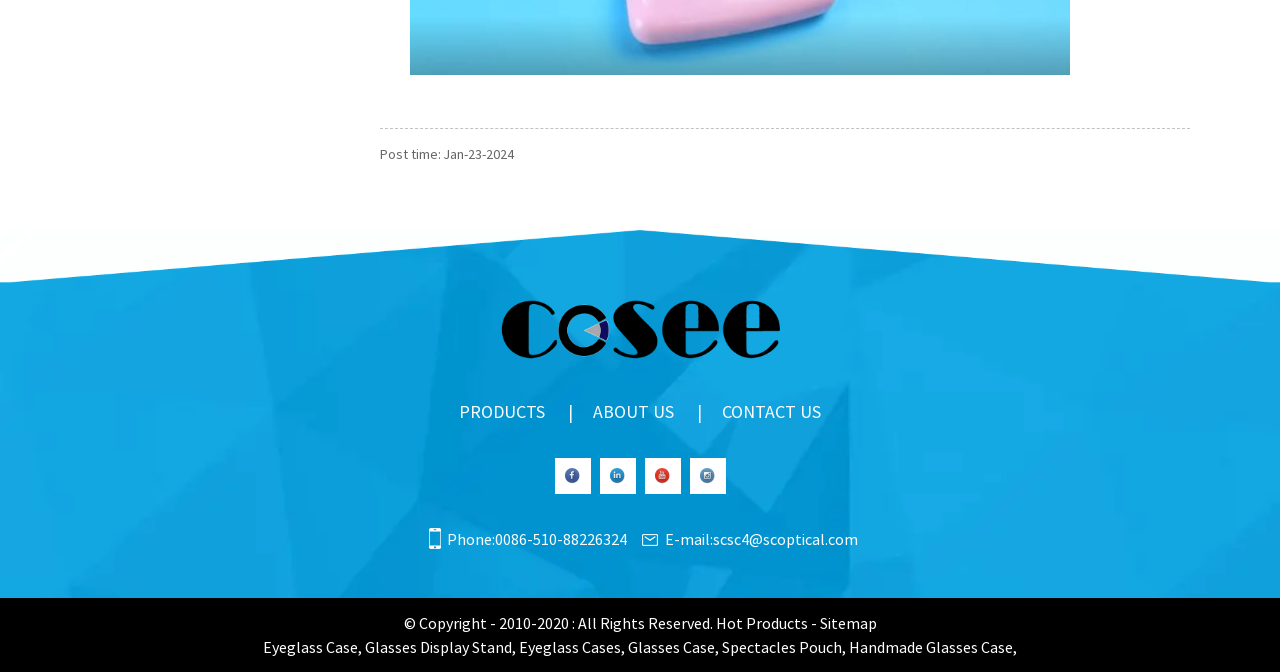From the element description: "Phone:0086-510-88226324", extract the bounding box coordinates of the UI element. The coordinates should be expressed as four float numbers between 0 and 1, in the order [left, top, right, bottom].

[0.349, 0.786, 0.489, 0.816]